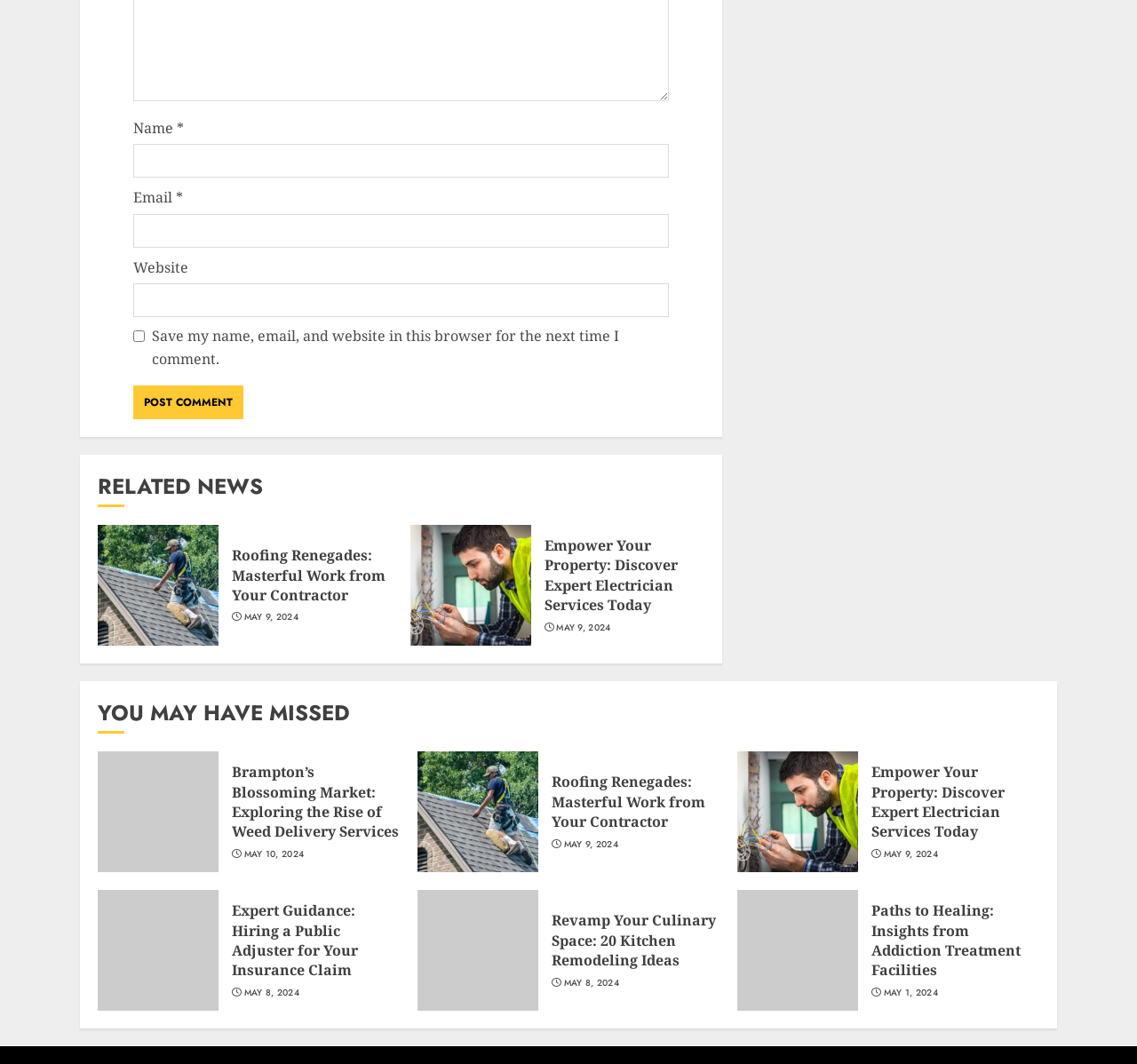Please provide the bounding box coordinates for the UI element as described: "parent_node: Name * name="author"". The coordinates must be four floats between 0 and 1, represented as [left, top, right, bottom].

[0.117, 0.135, 0.588, 0.167]